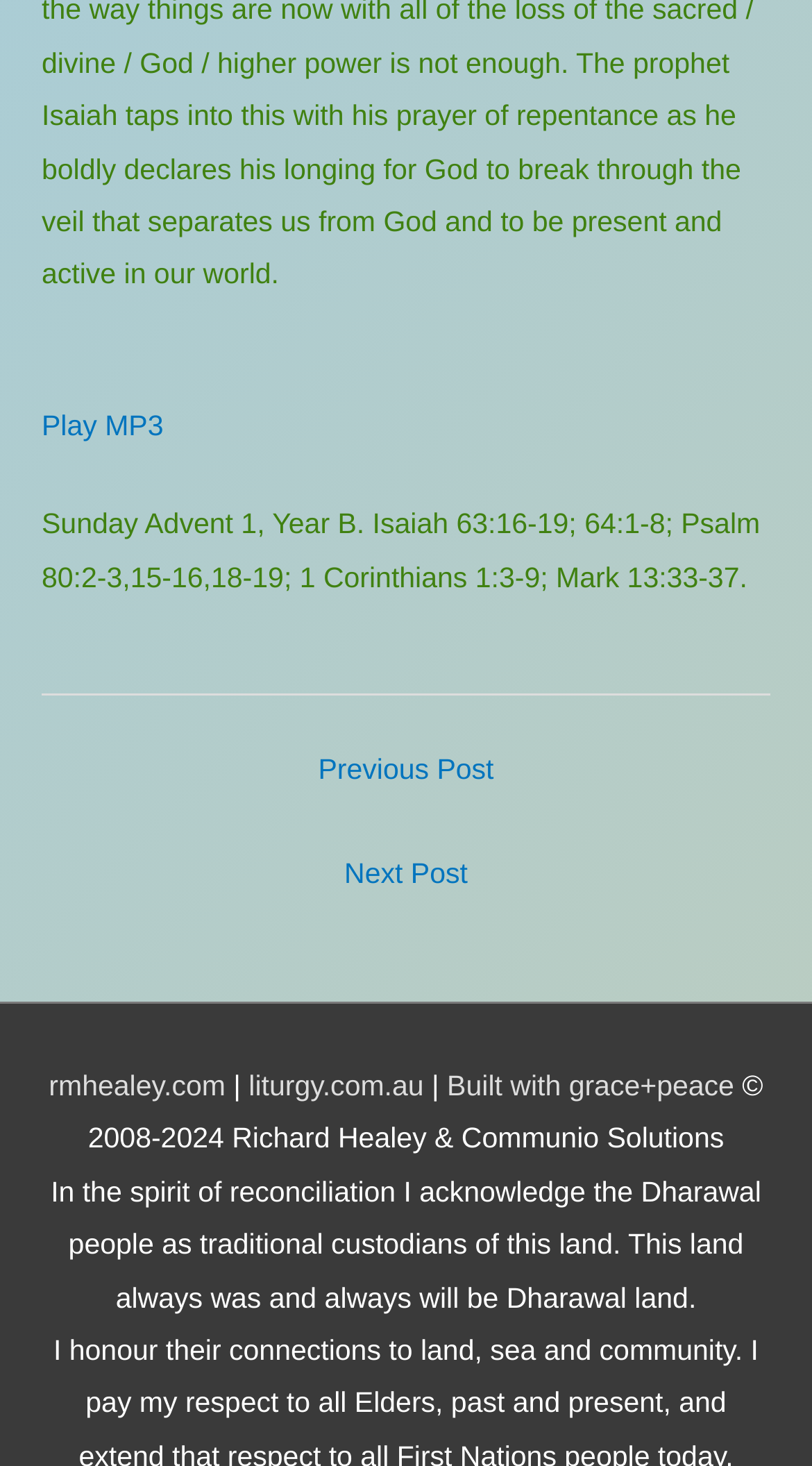What is the copyright year range of the website?
Please use the image to provide a one-word or short phrase answer.

2008-2024